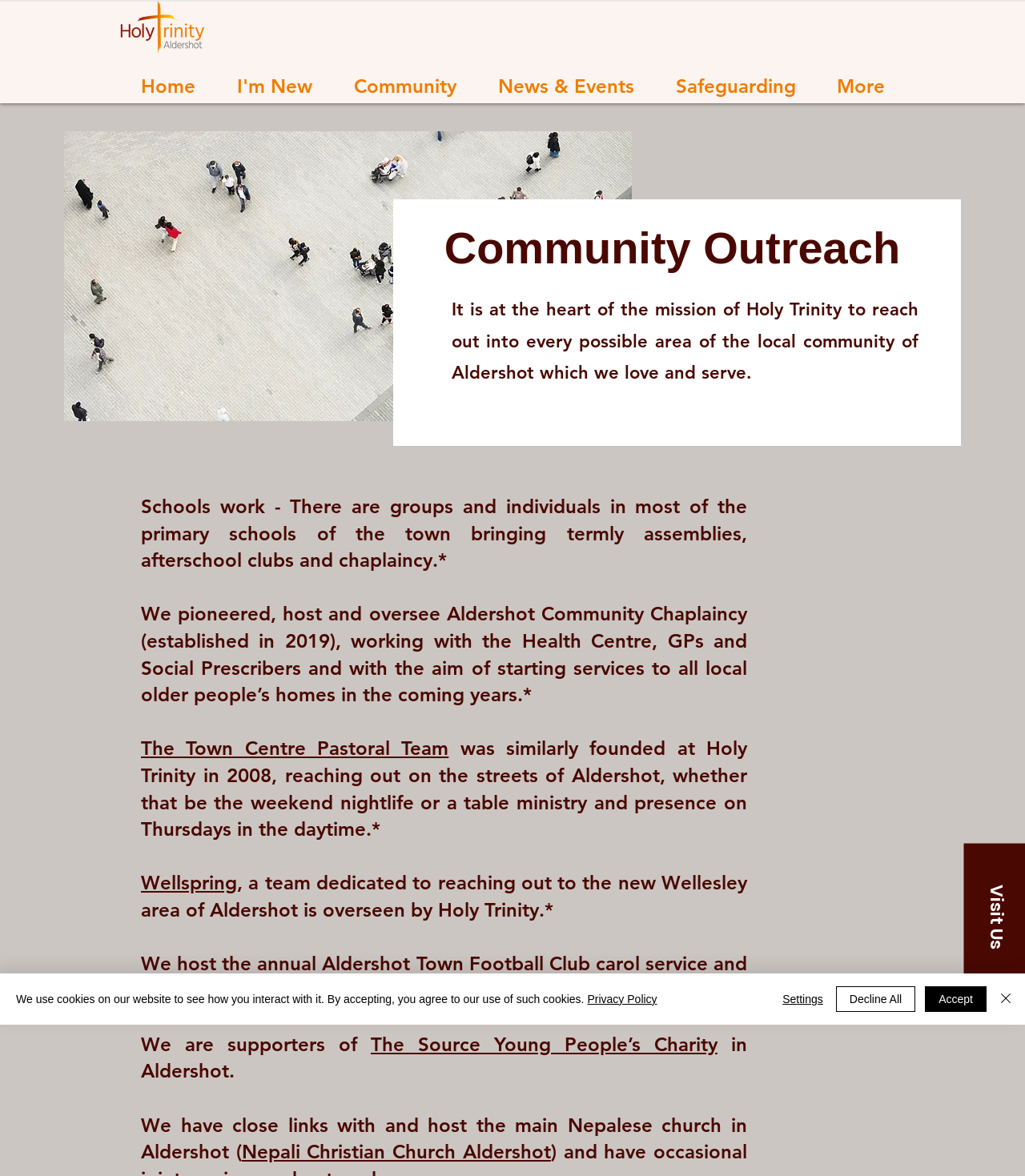What is the name of the charity supported by Holy Trinity Church?
Based on the image, please offer an in-depth response to the question.

The webpage mentions that Holy Trinity Church is a supporter of 'The Source Young People’s Charity' in Aldershot. This suggests that the name of the charity is The Source Young People’s Charity.